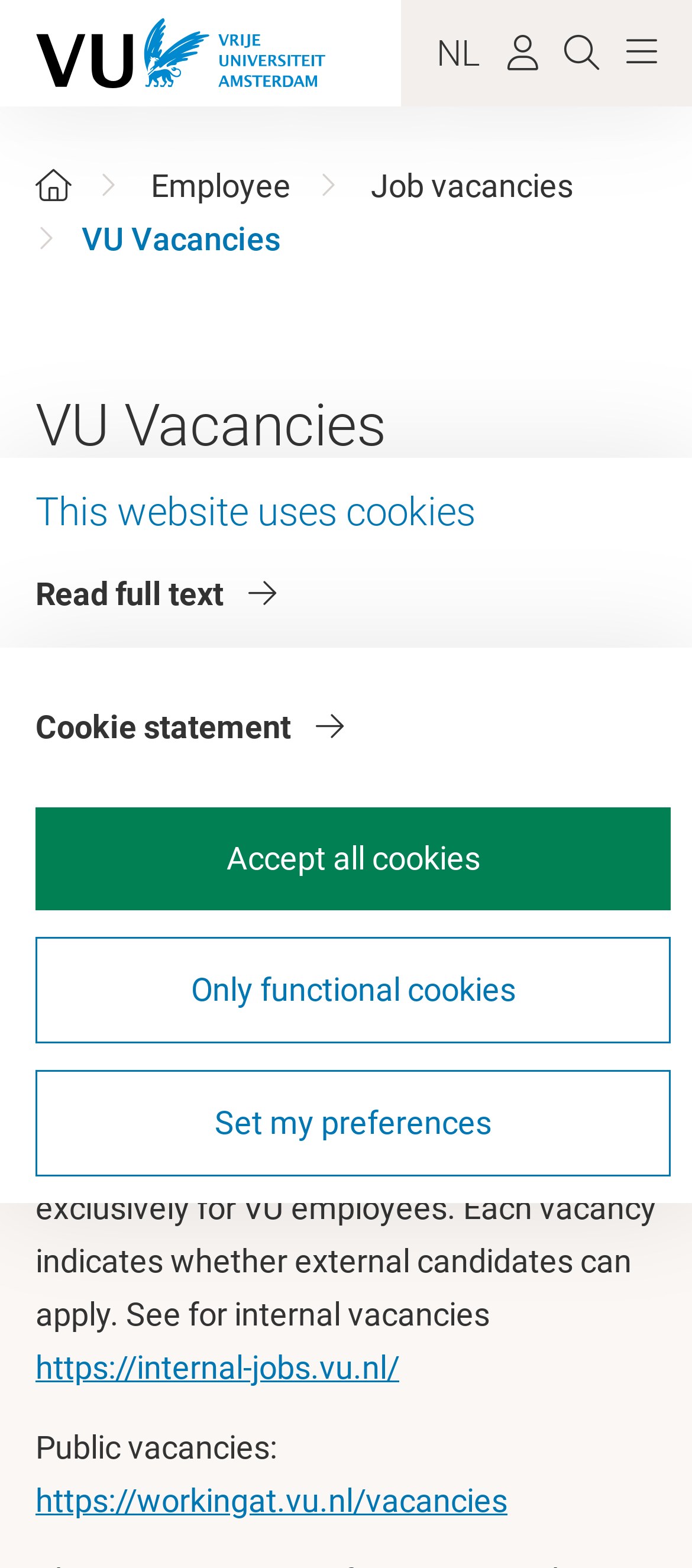Locate the bounding box coordinates of the clickable area needed to fulfill the instruction: "View public vacancies".

[0.051, 0.945, 0.733, 0.969]